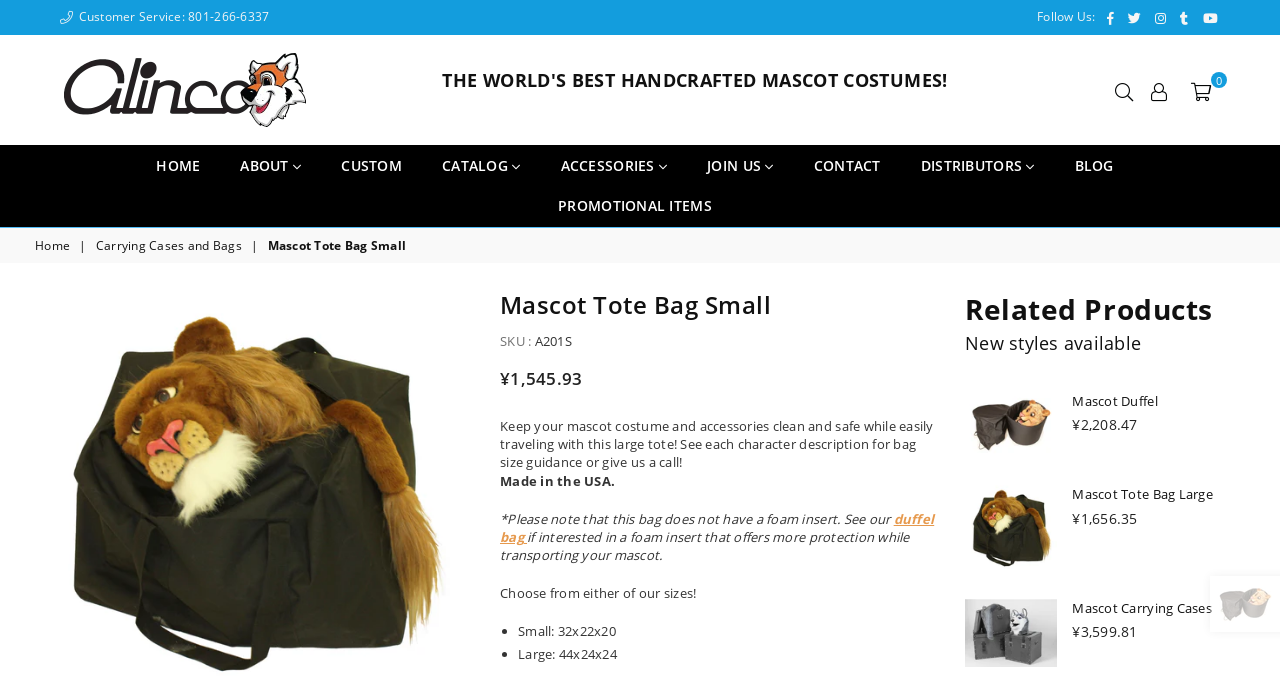Using a single word or phrase, answer the following question: 
How many related products are shown on the webpage?

3